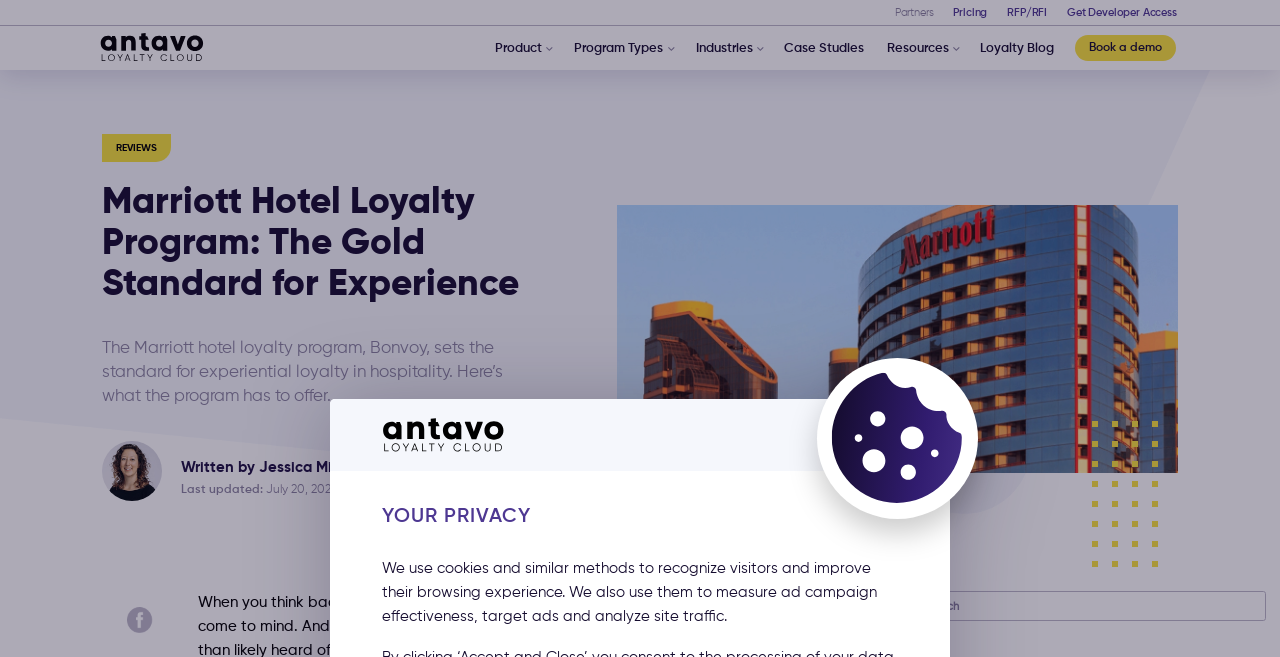What is the date of the last update?
Offer a detailed and exhaustive answer to the question.

I found the text 'Last updated: July 20, 2022 • 12 min read' at the bottom of the article, which indicates the date of the last update.